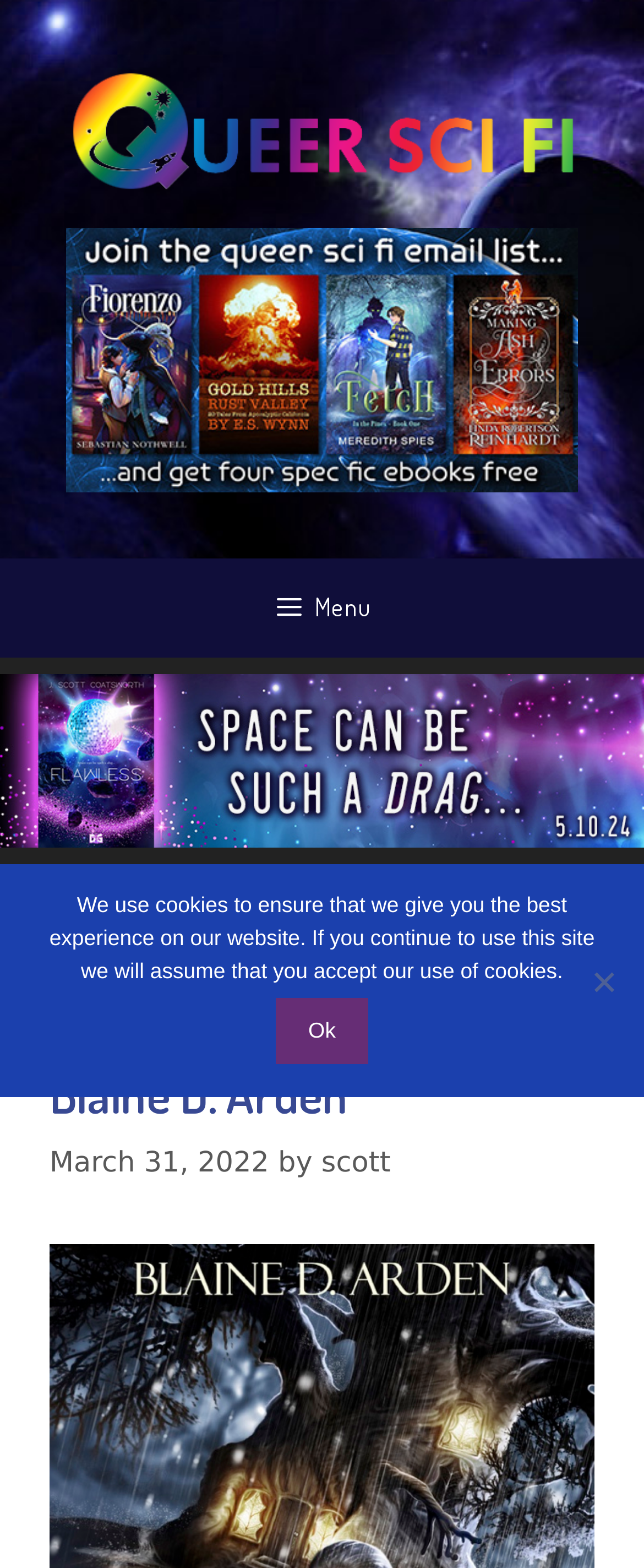Please determine the headline of the webpage and provide its content.

REVIEW: Lost and Found – Blaine D. Arden